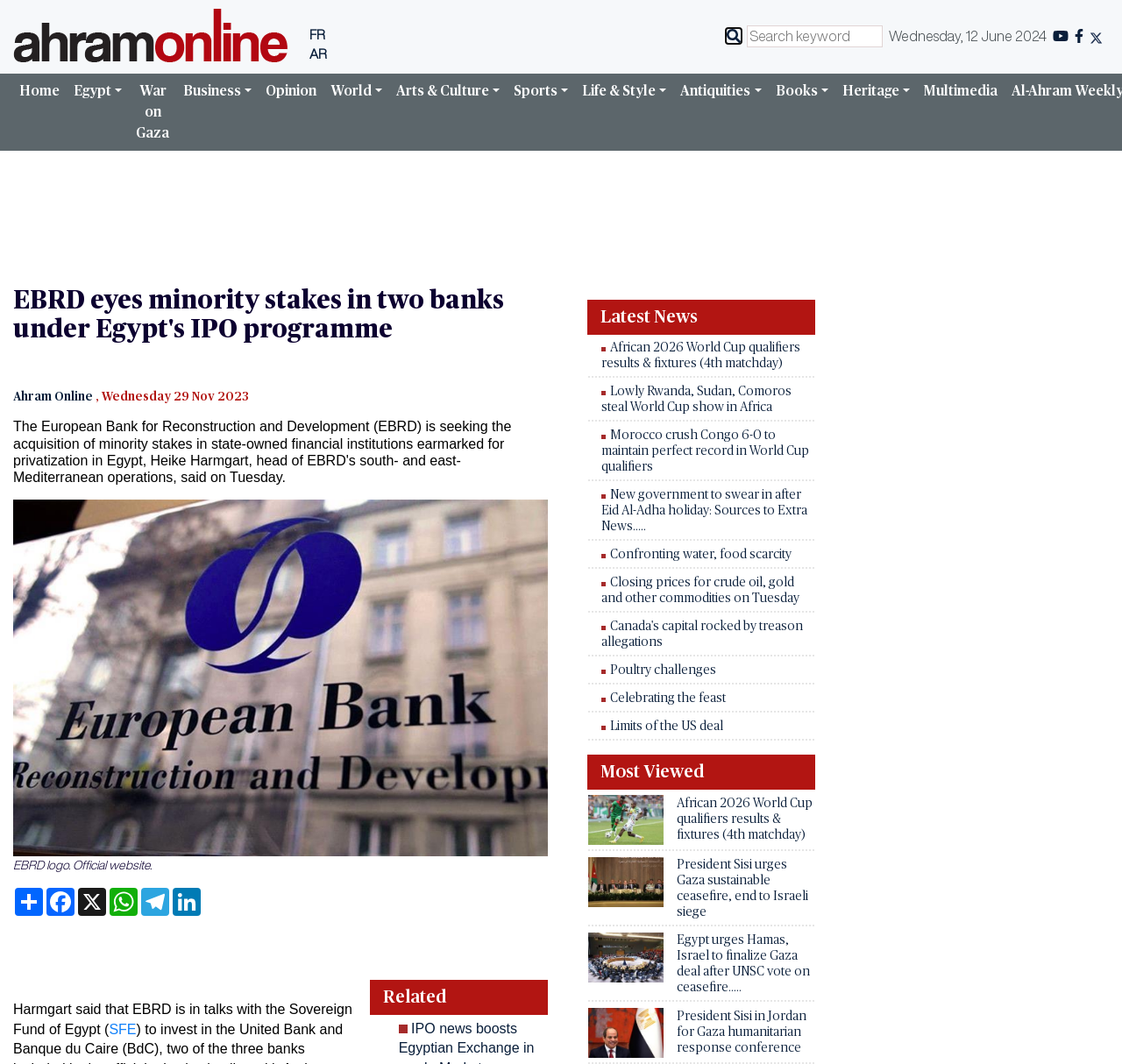Could you determine the bounding box coordinates of the clickable element to complete the instruction: "Search for a keyword"? Provide the coordinates as four float numbers between 0 and 1, i.e., [left, top, right, bottom].

[0.666, 0.024, 0.787, 0.045]